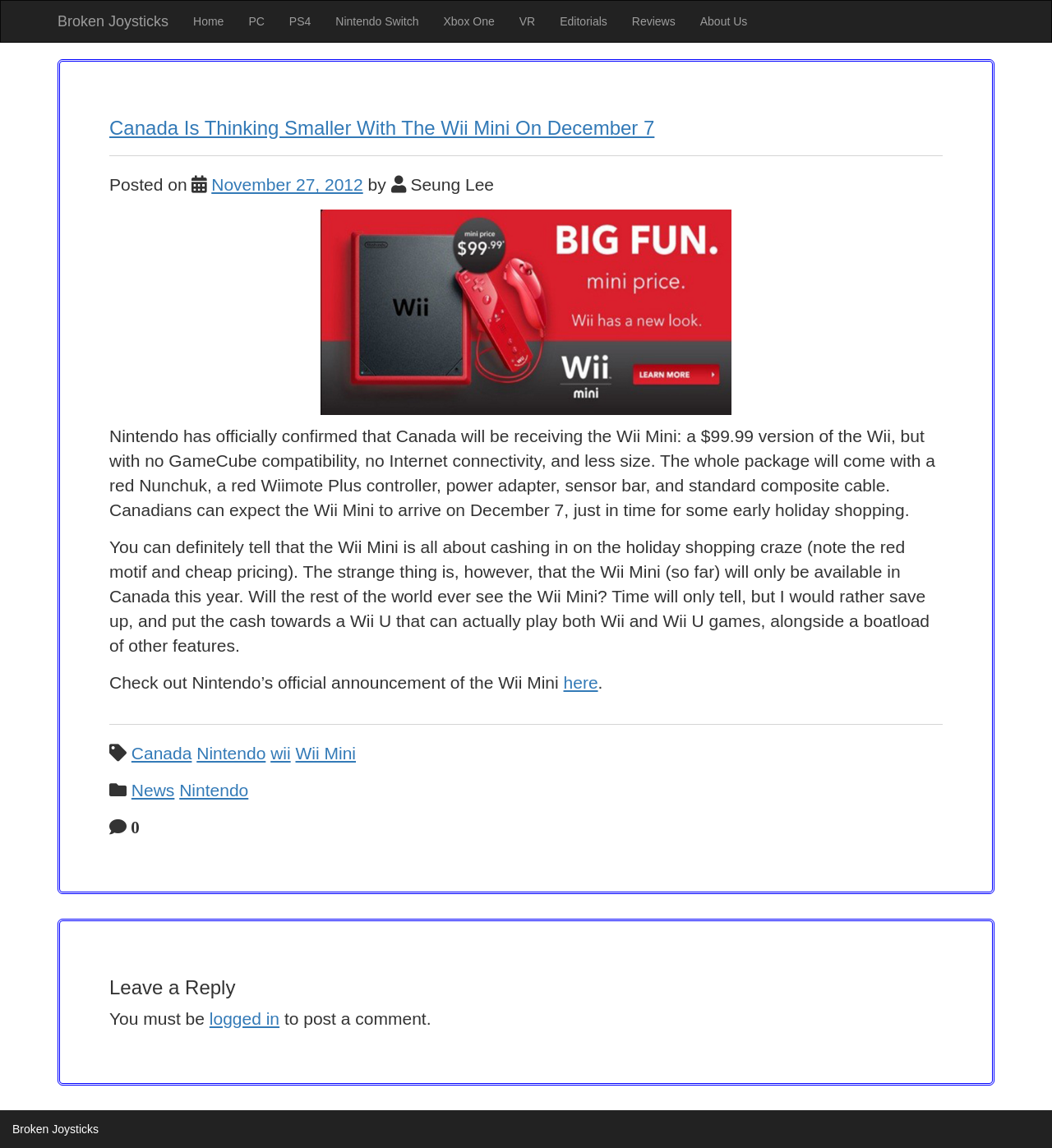What is included in the Wii Mini package?
From the image, respond with a single word or phrase.

Red Nunchuk, Wiimote Plus, power adapter, sensor bar, and composite cable